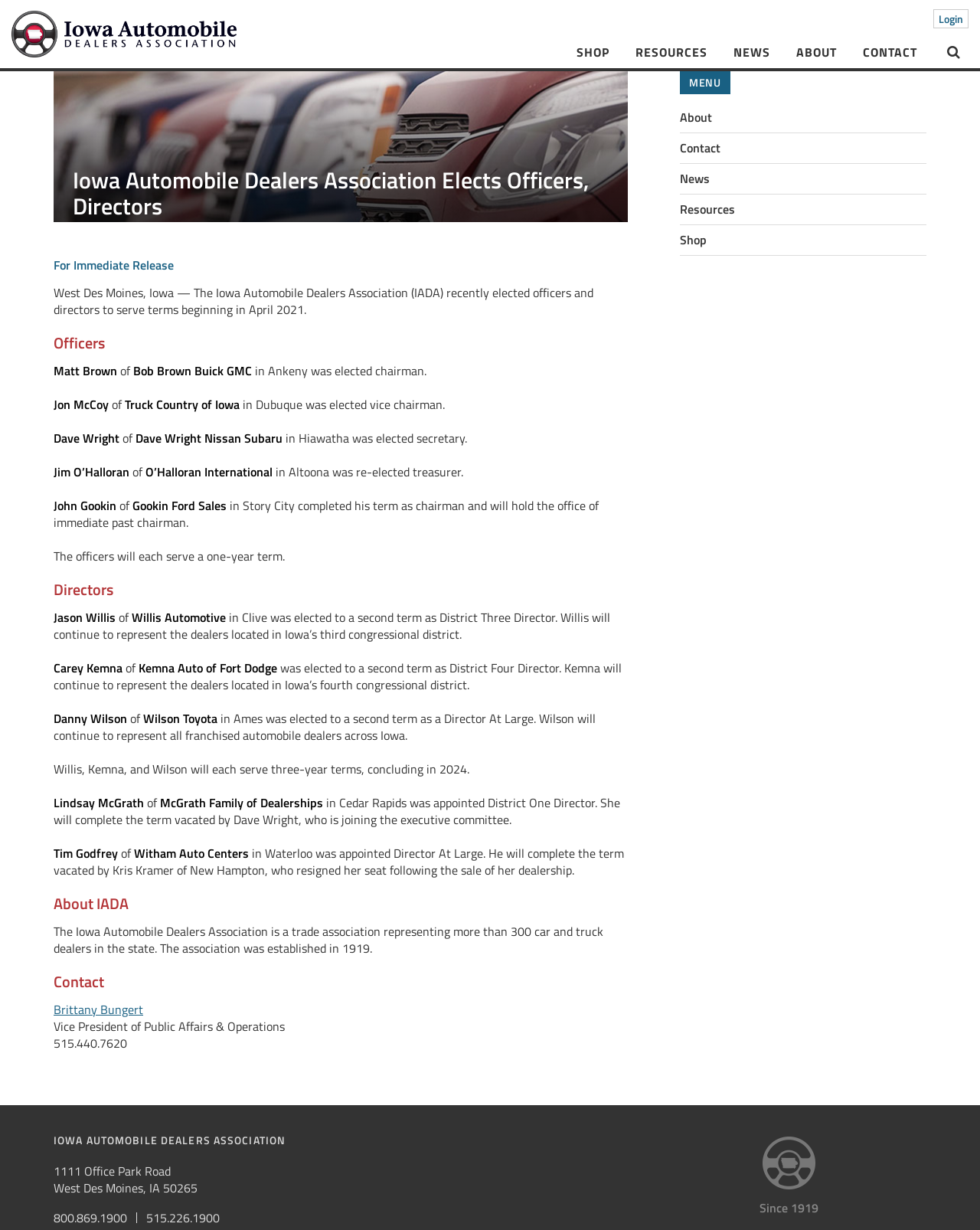Can you pinpoint the bounding box coordinates for the clickable element required for this instruction: "Read the 'NEWS' section"? The coordinates should be four float numbers between 0 and 1, i.e., [left, top, right, bottom].

[0.735, 0.029, 0.799, 0.055]